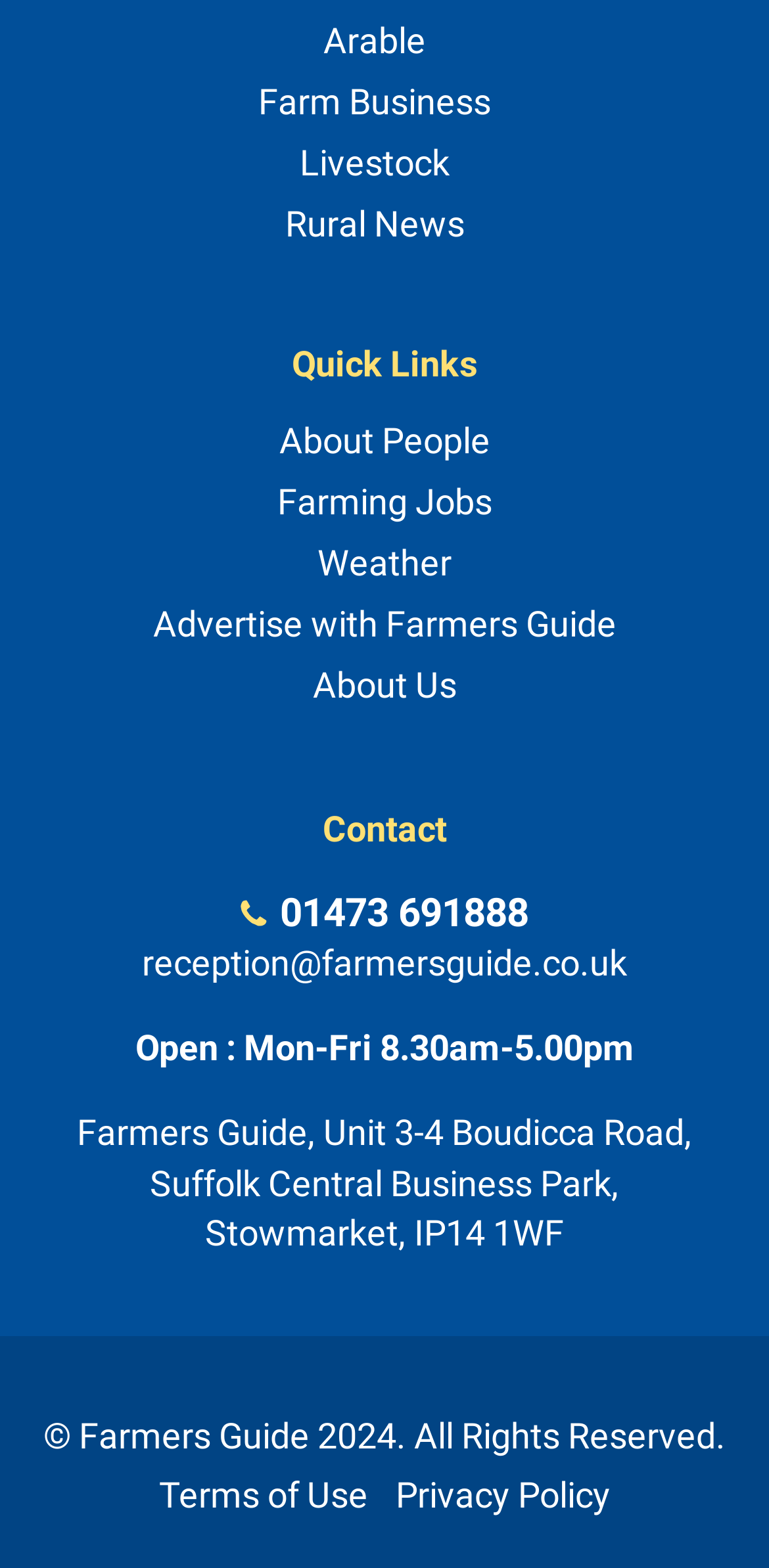Locate the bounding box coordinates of the element that needs to be clicked to carry out the instruction: "Contact us by phone". The coordinates should be given as four float numbers ranging from 0 to 1, i.e., [left, top, right, bottom].

[0.313, 0.567, 0.687, 0.597]